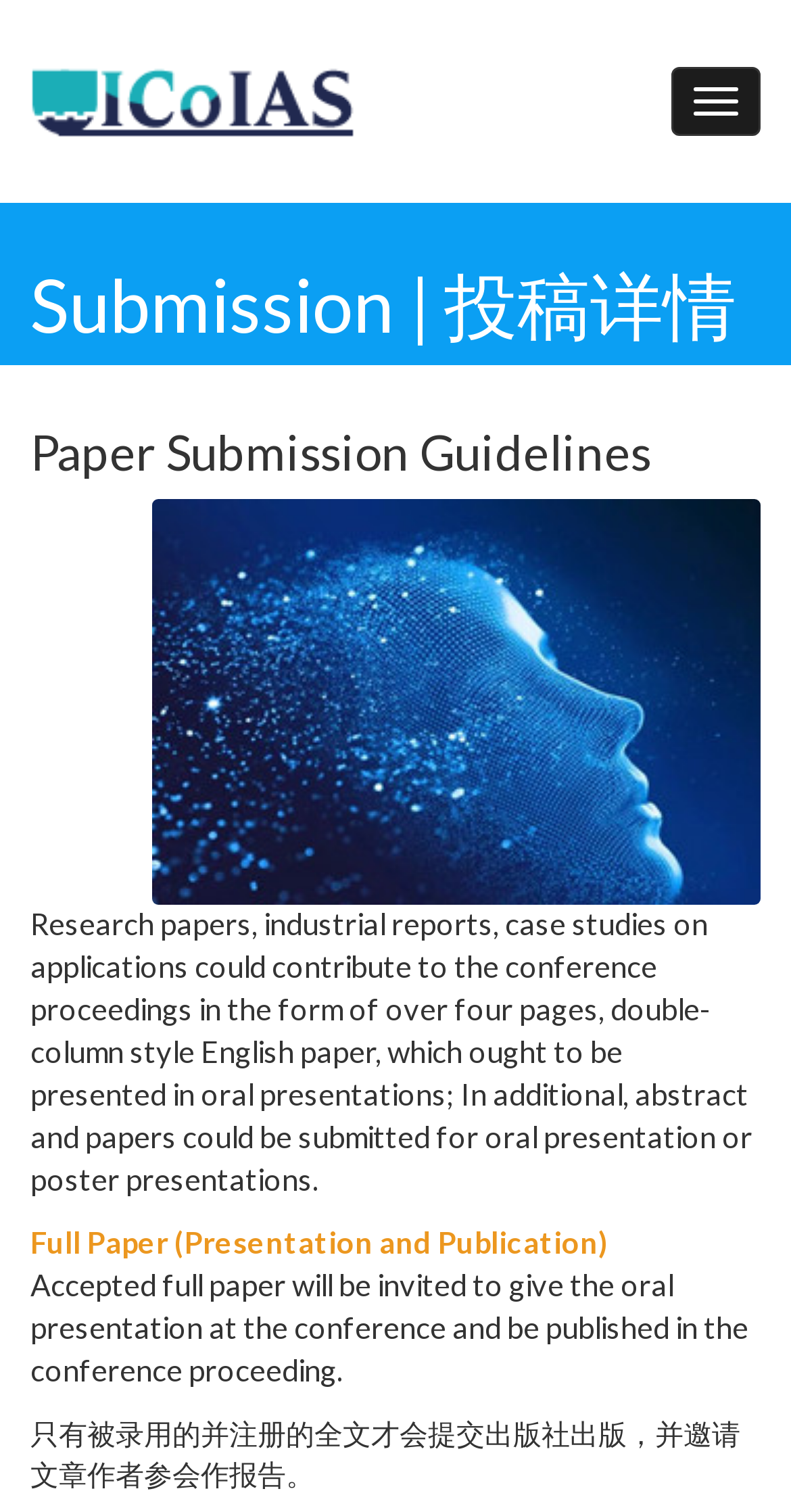Identify the bounding box coordinates for the UI element described as: "alt="Techro HTML5 template"". The coordinates should be provided as four floats between 0 and 1: [left, top, right, bottom].

[0.0, 0.05, 0.467, 0.093]